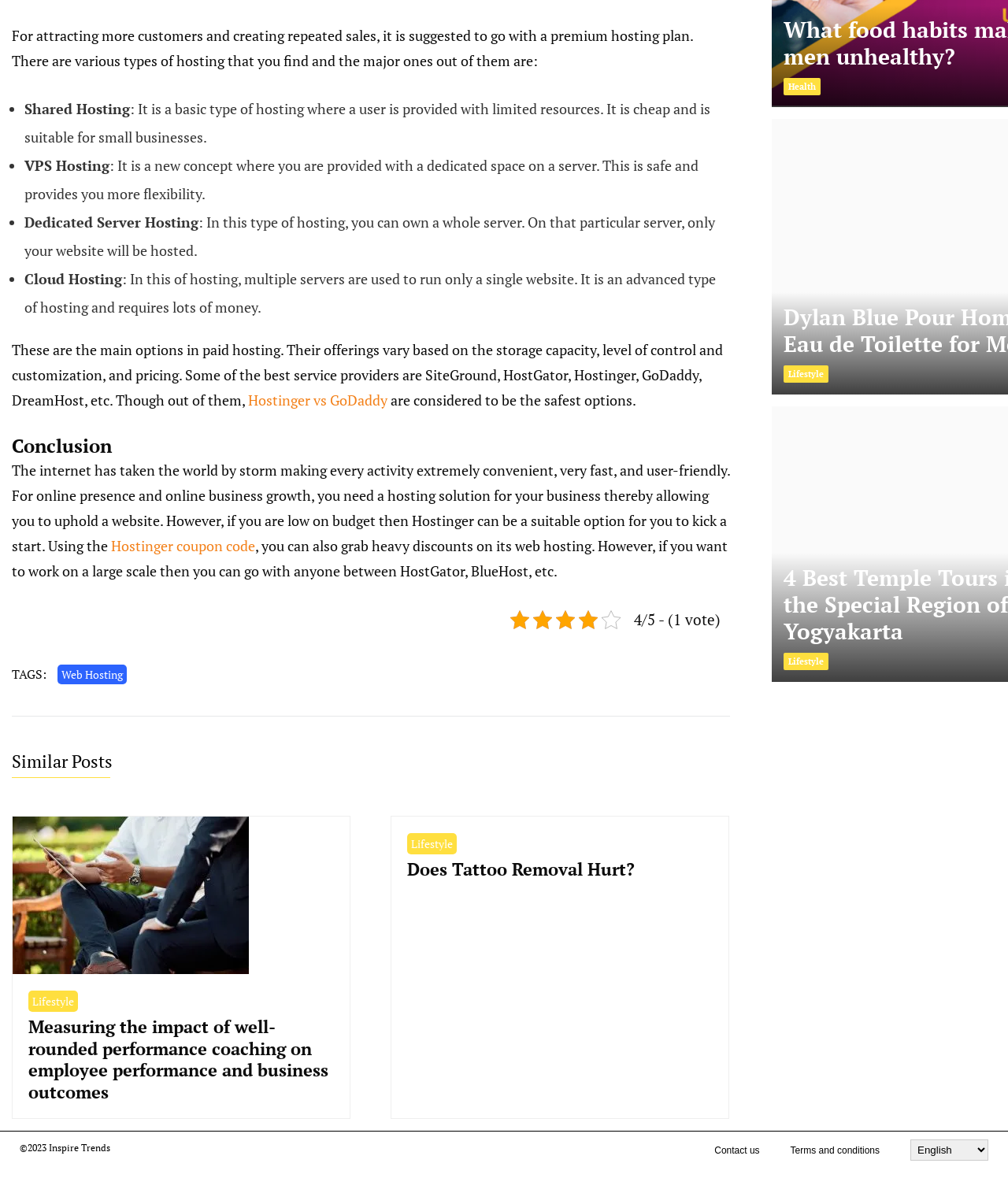Use a single word or phrase to answer the following:
What is the copyright year of the webpage?

2023